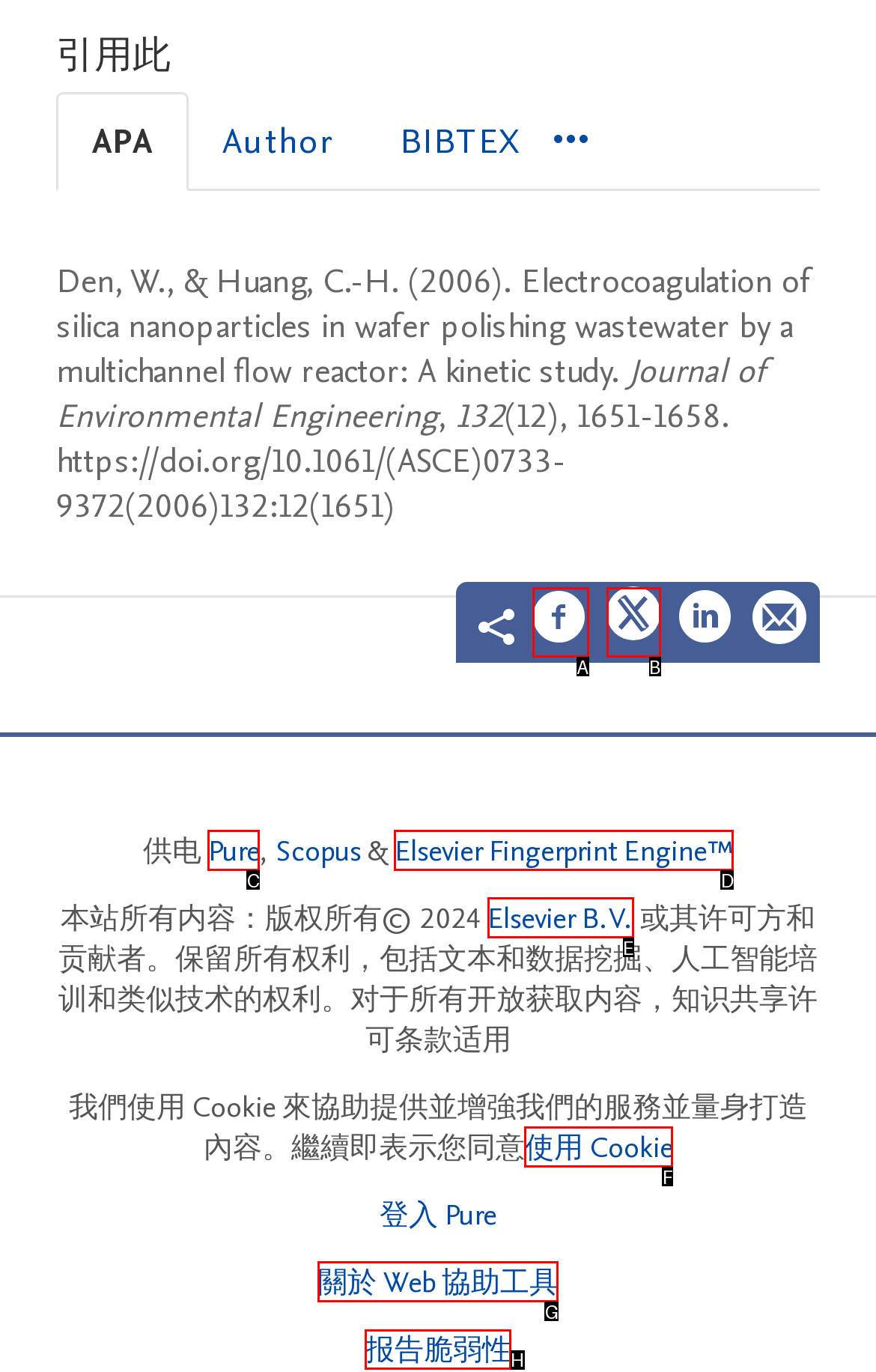Tell me which one HTML element I should click to complete the following instruction: Report vulnerability
Answer with the option's letter from the given choices directly.

H